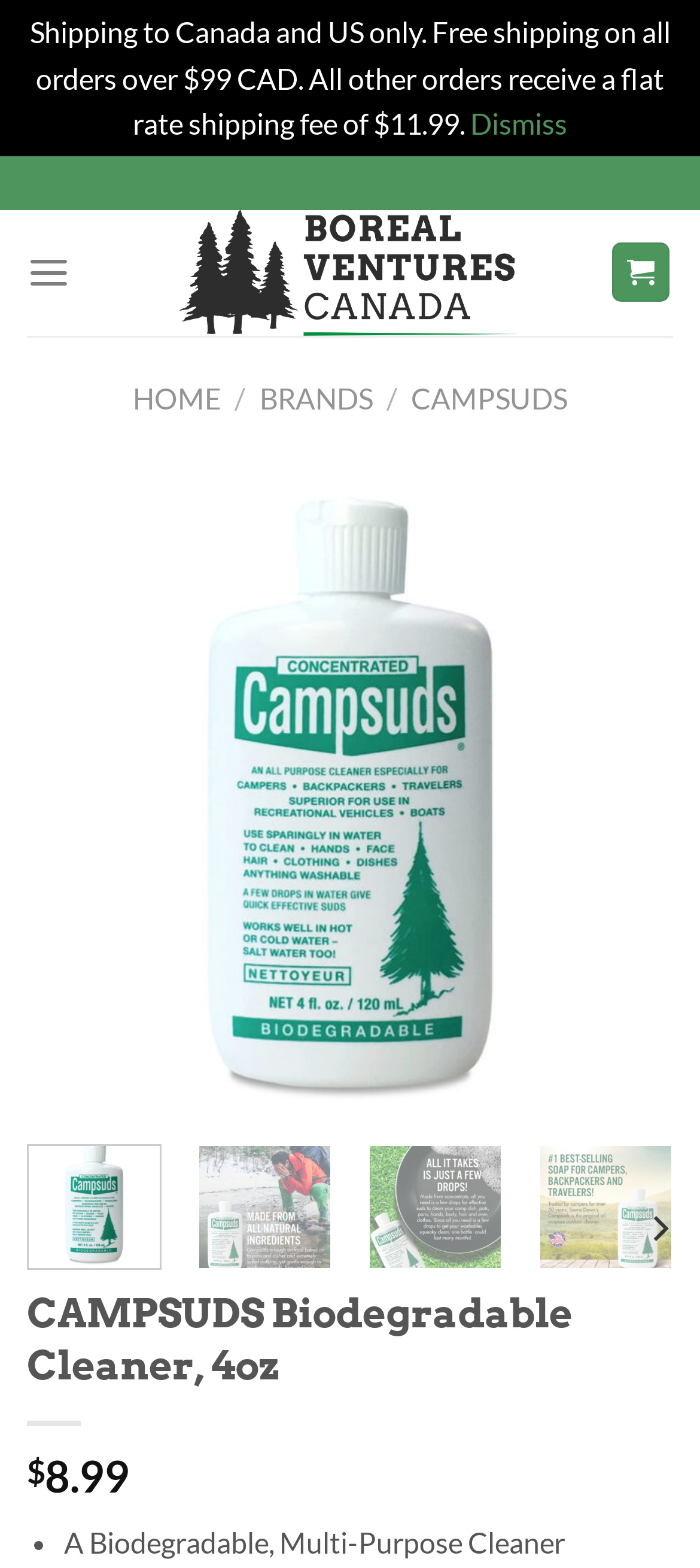Please determine the bounding box coordinates of the area that needs to be clicked to complete this task: 'Click on the 'BRANDS' link'. The coordinates must be four float numbers between 0 and 1, formatted as [left, top, right, bottom].

[0.371, 0.243, 0.532, 0.264]